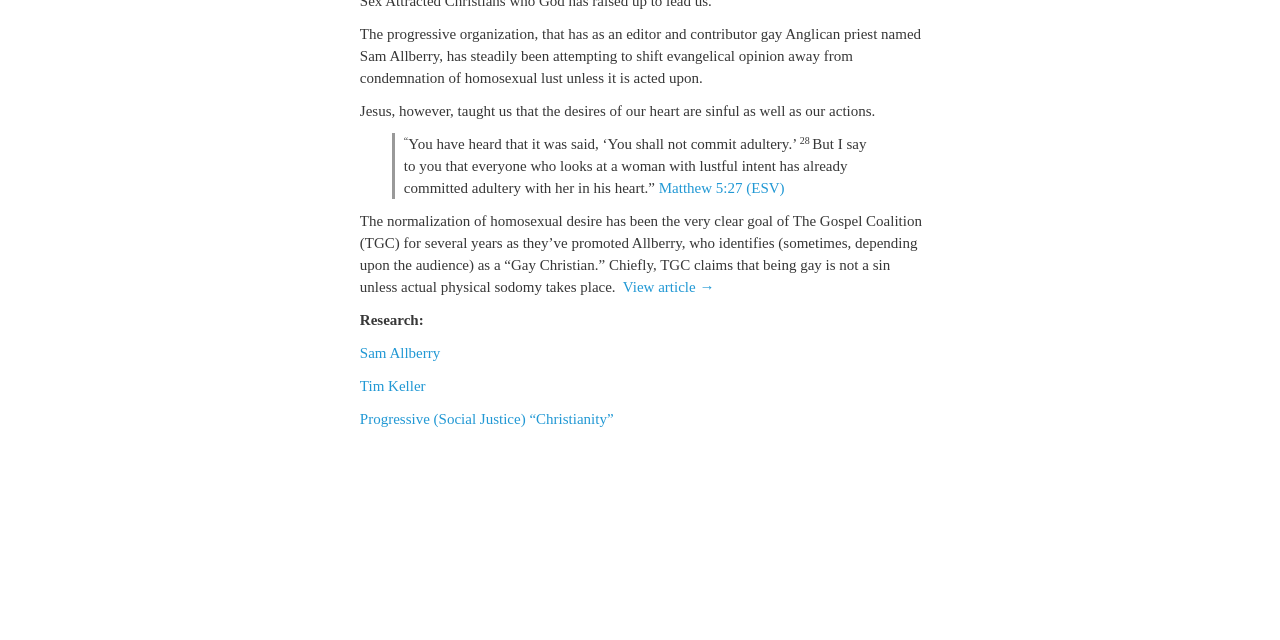Predict the bounding box of the UI element that fits this description: "Tim Keller".

[0.281, 0.59, 0.332, 0.615]